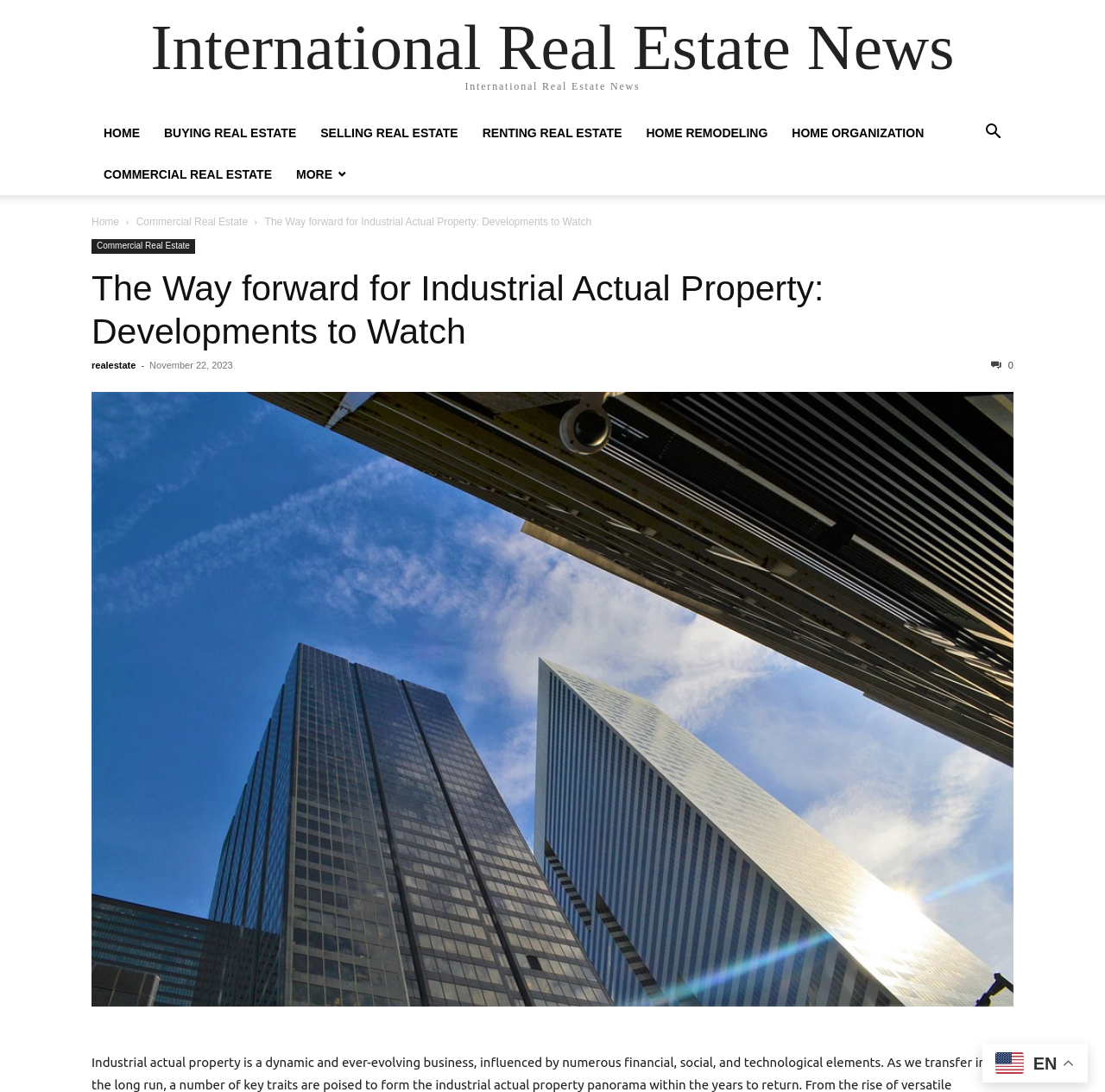Determine the coordinates of the bounding box that should be clicked to complete the instruction: "Search for something". The coordinates should be represented by four float numbers between 0 and 1: [left, top, right, bottom].

[0.88, 0.116, 0.917, 0.129]